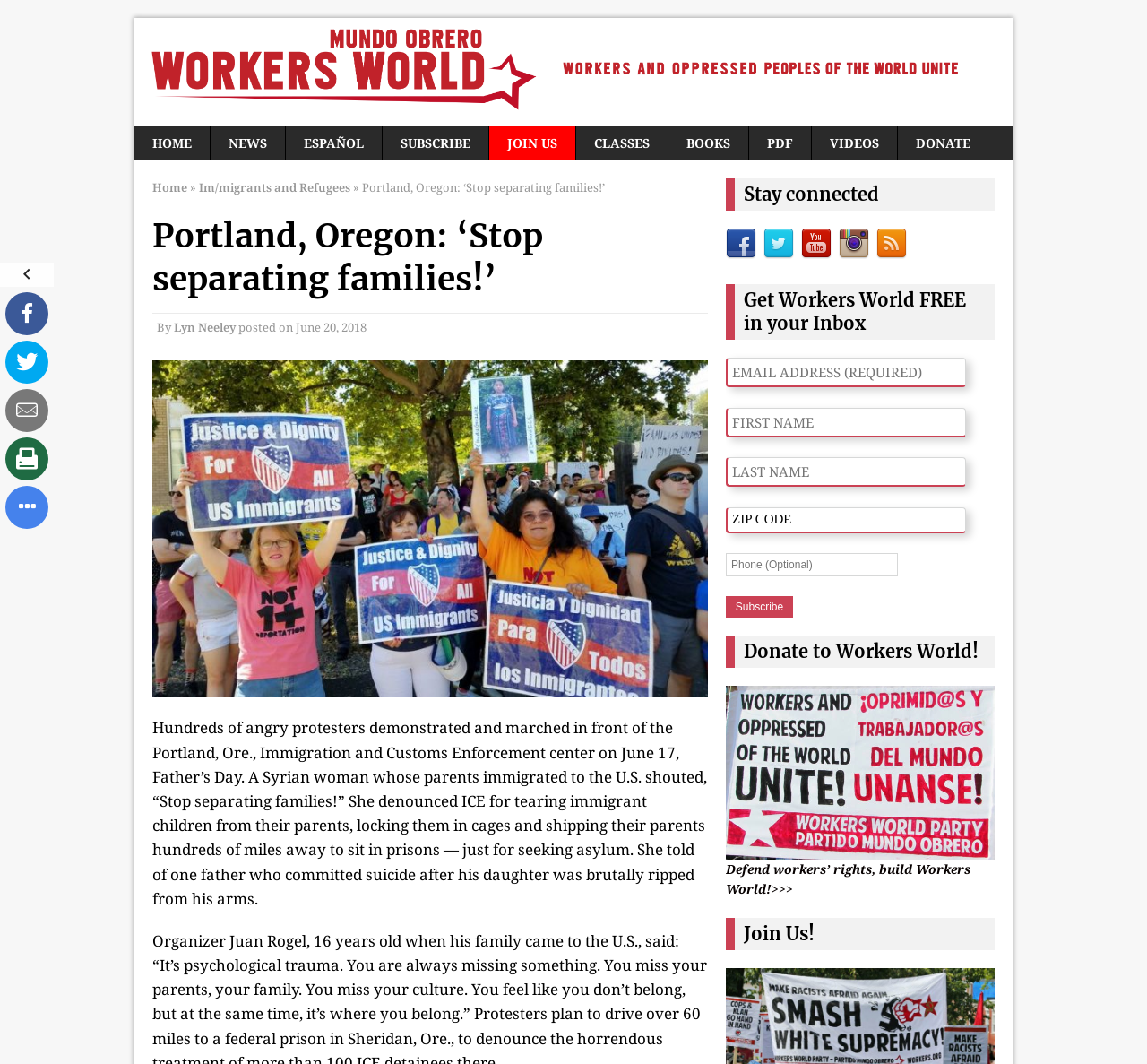Find the bounding box coordinates of the element you need to click on to perform this action: 'Subscribe to our RSS feed'. The coordinates should be represented by four float values between 0 and 1, in the format [left, top, right, bottom].

[0.764, 0.226, 0.791, 0.242]